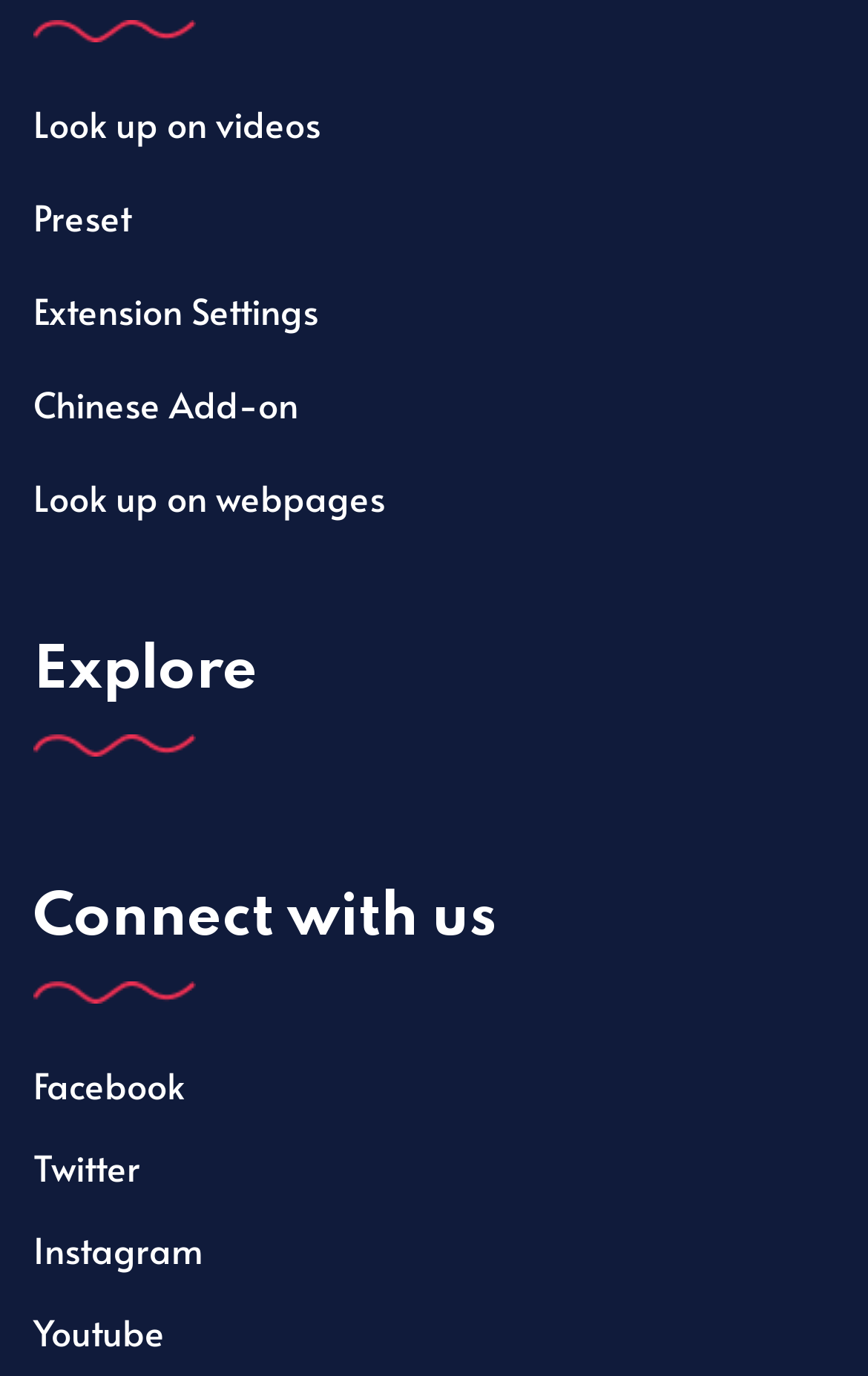Please identify the bounding box coordinates of the element that needs to be clicked to execute the following command: "Connect with us on Facebook". Provide the bounding box using four float numbers between 0 and 1, formatted as [left, top, right, bottom].

[0.038, 0.77, 0.213, 0.805]